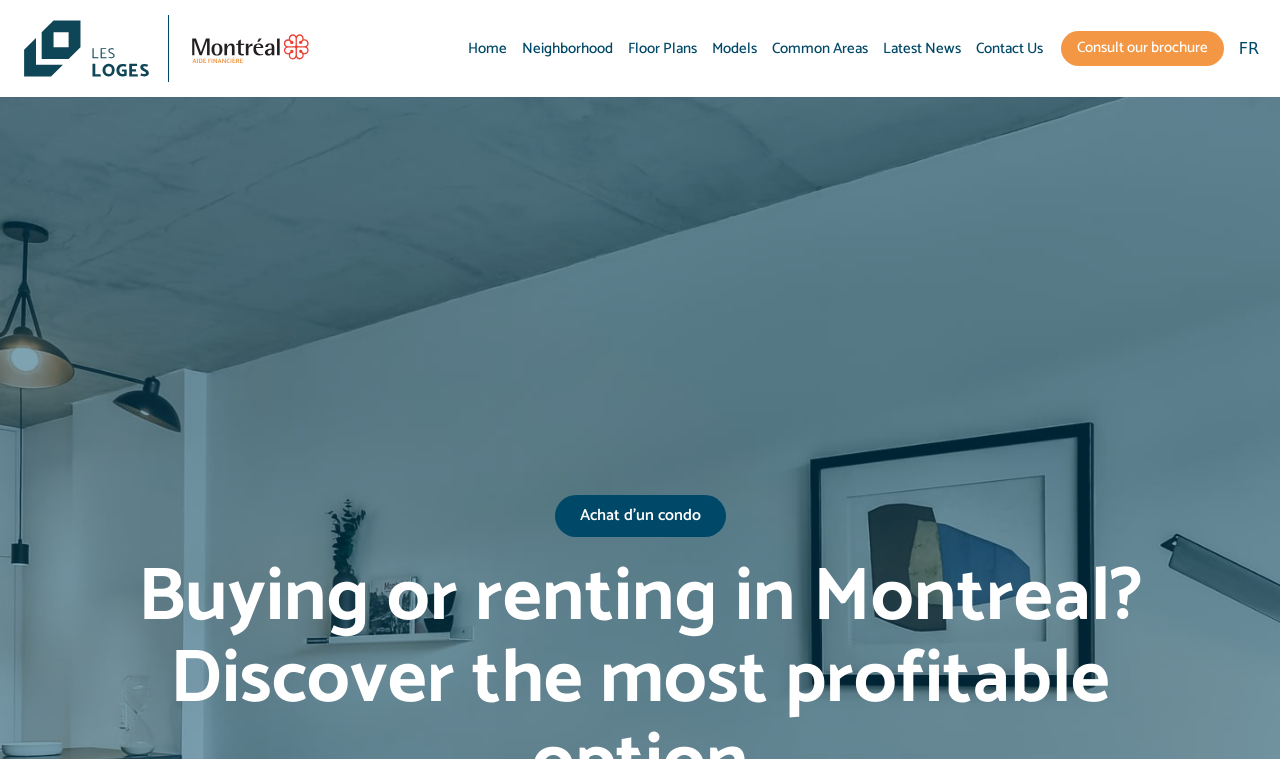Using the format (top-left x, top-left y, bottom-right x, bottom-right y), and given the element description, identify the bounding box coordinates within the screenshot: Latest News

[0.69, 0.034, 0.751, 0.094]